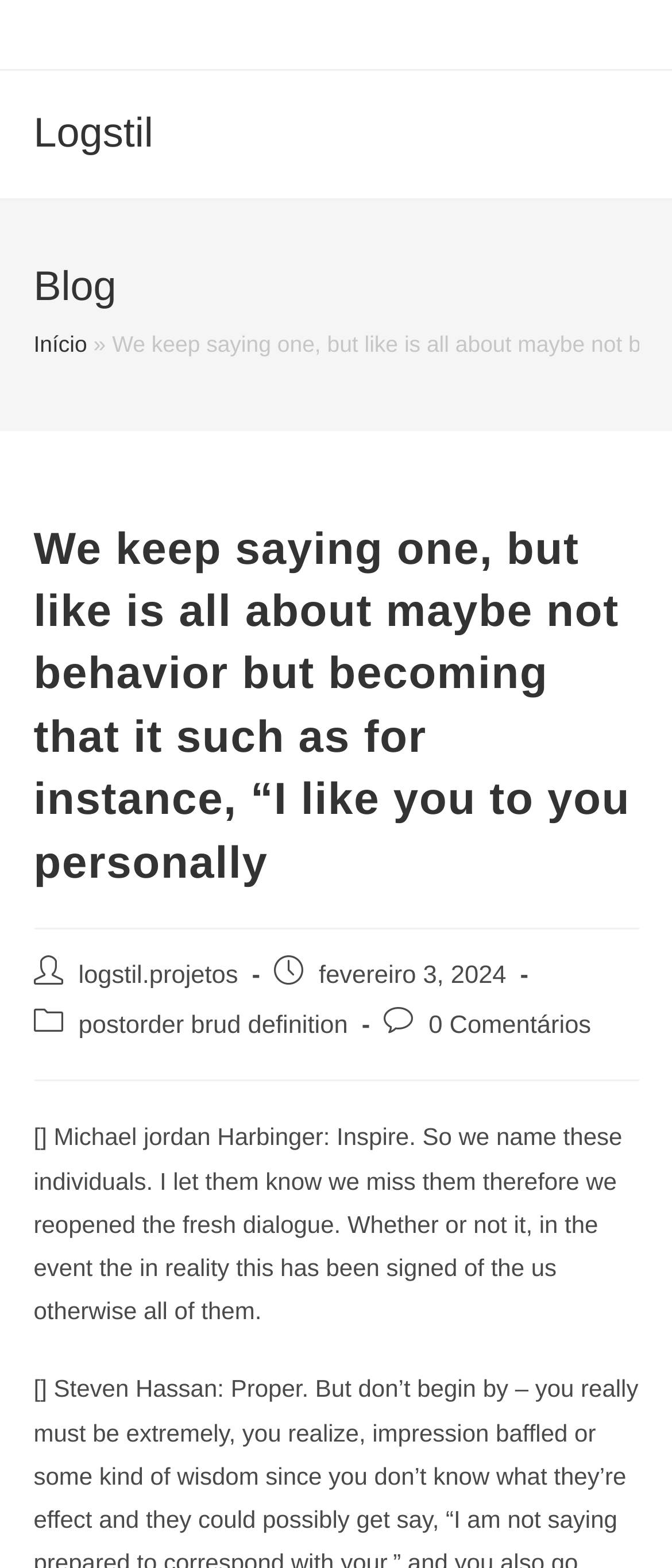Find the bounding box coordinates for the element described here: "0 Comentários".

[0.638, 0.645, 0.88, 0.663]